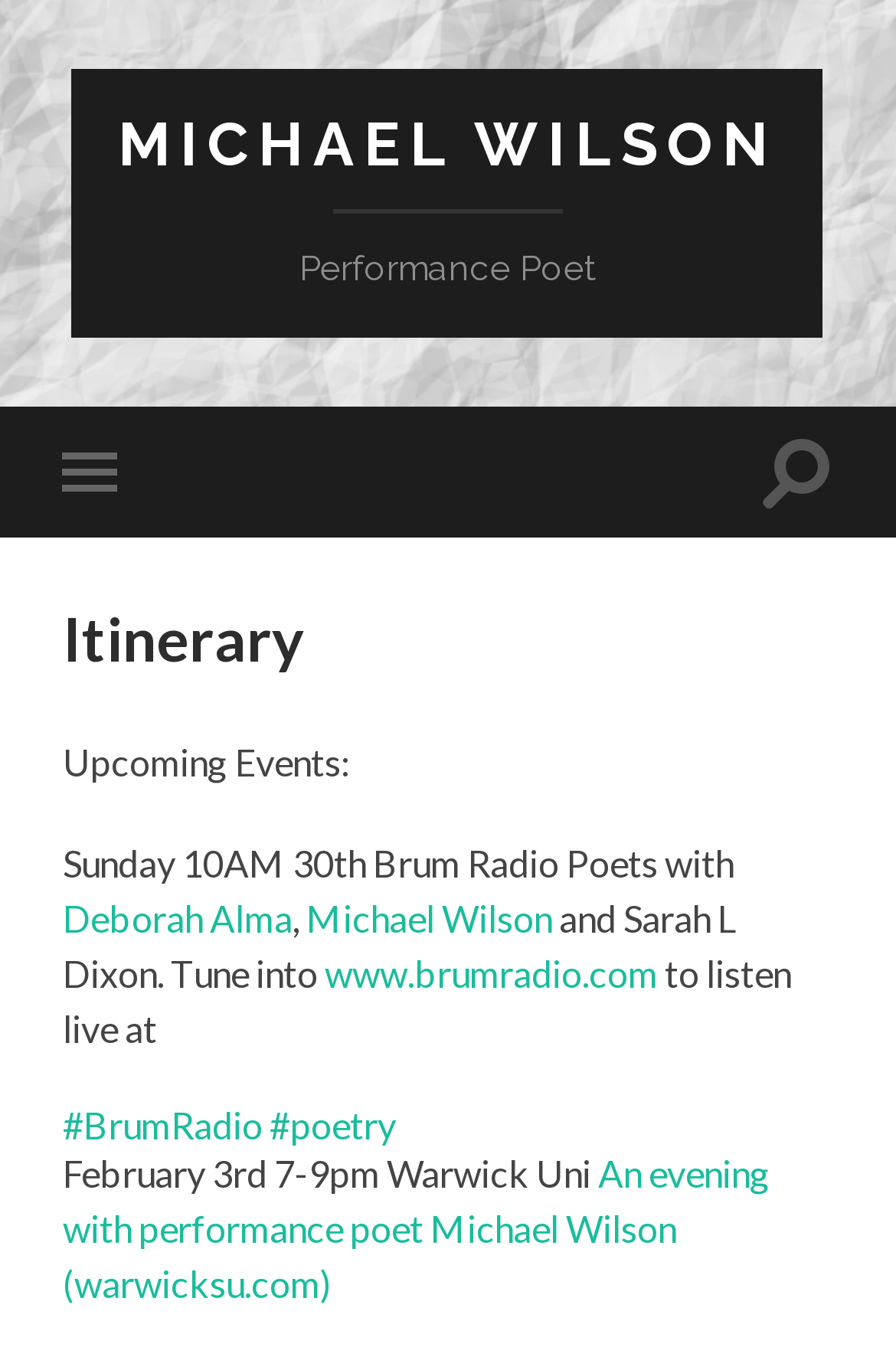Who is the co-host with Michael Wilson on Brum Radio?
Based on the image, please offer an in-depth response to the question.

I found a StaticText element with the text 'Sunday 10AM 30th Brum Radio Poets with Deborah Alma, Michael Wilson and Sarah L Dixon.' which indicates that Deborah Alma and Sarah L Dixon are the co-hosts with Michael Wilson on Brum Radio.